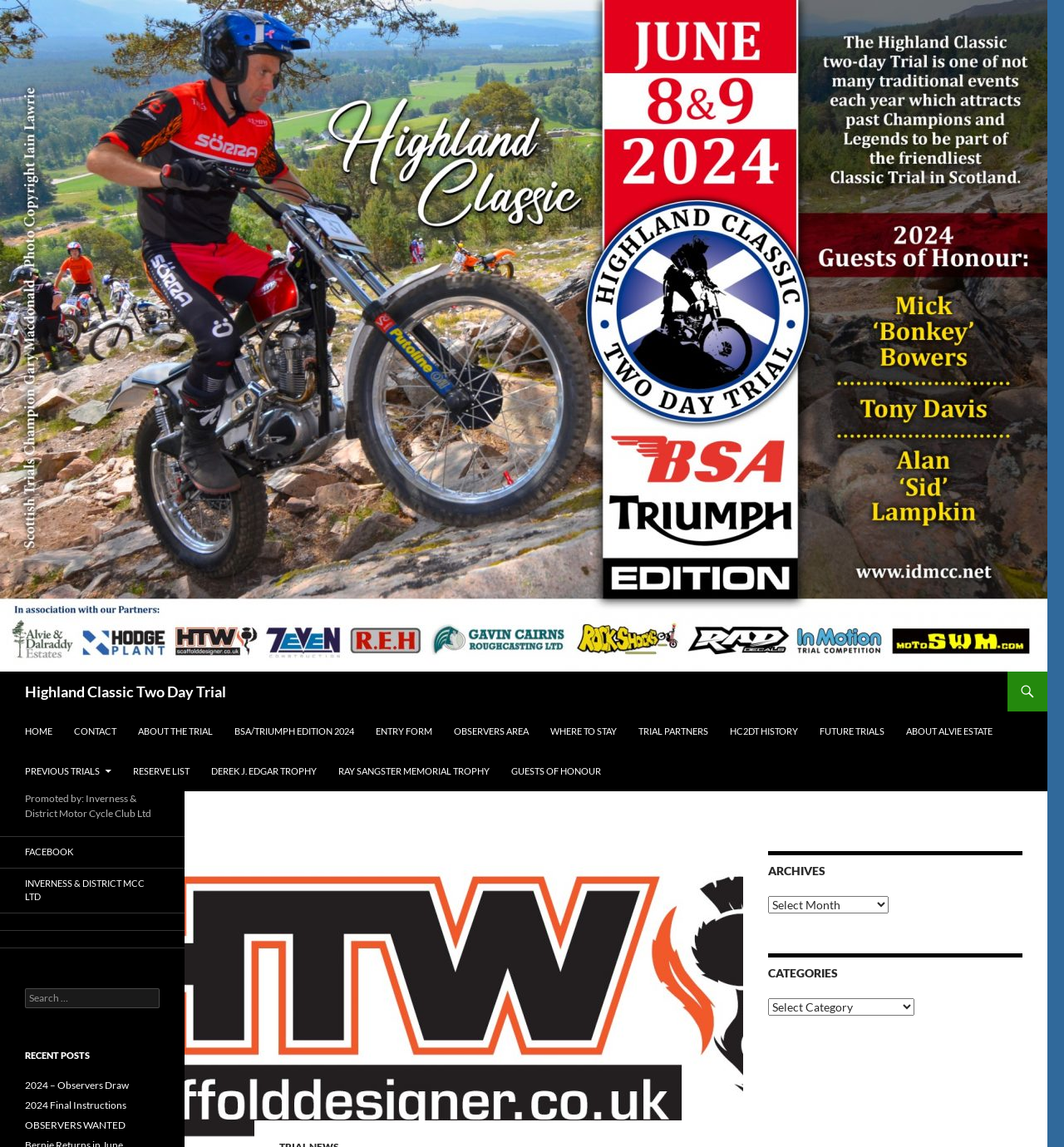Please provide the bounding box coordinate of the region that matches the element description: Meetings. Coordinates should be in the format (top-left x, top-left y, bottom-right x, bottom-right y) and all values should be between 0 and 1.

None